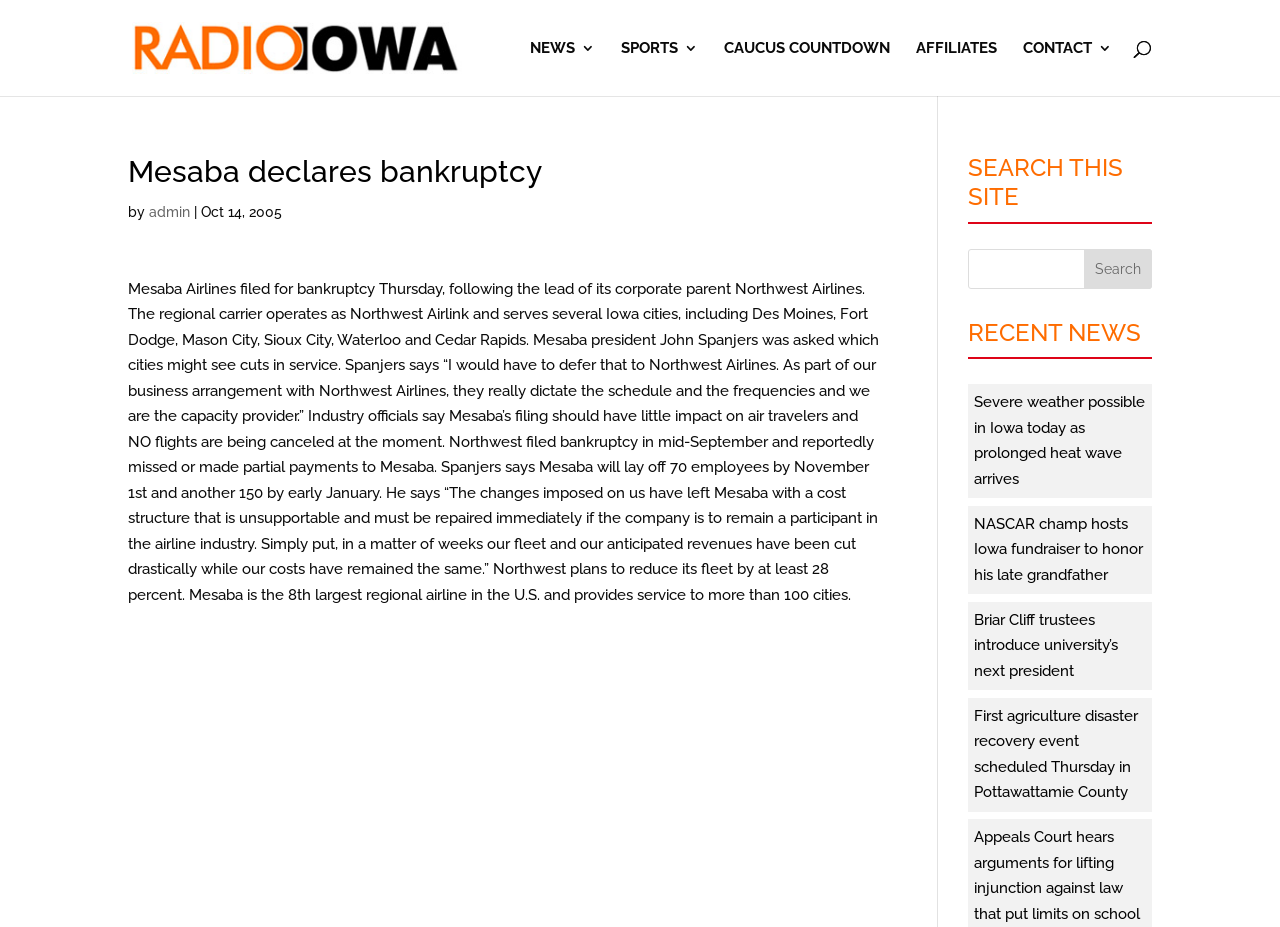What is the name of the city where Mesaba operates as Northwest Airlink?
Can you provide a detailed and comprehensive answer to the question?

The article mentions that Mesaba operates as Northwest Airlink and serves several Iowa cities, including Des Moines. Therefore, the answer is Des Moines.